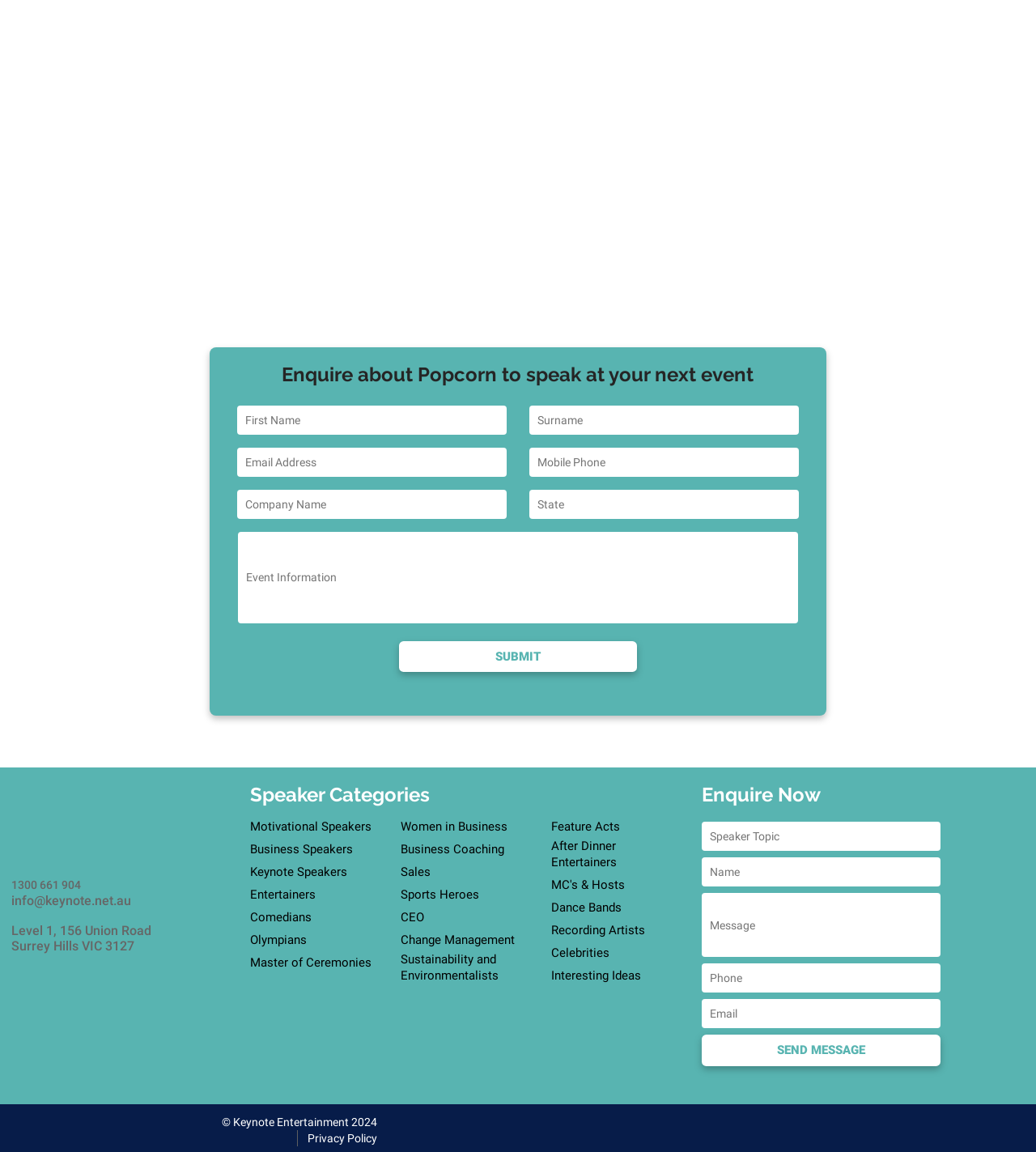Determine the bounding box for the UI element as described: "Comedians". The coordinates should be represented as four float numbers between 0 and 1, formatted as [left, top, right, bottom].

[0.241, 0.789, 0.301, 0.803]